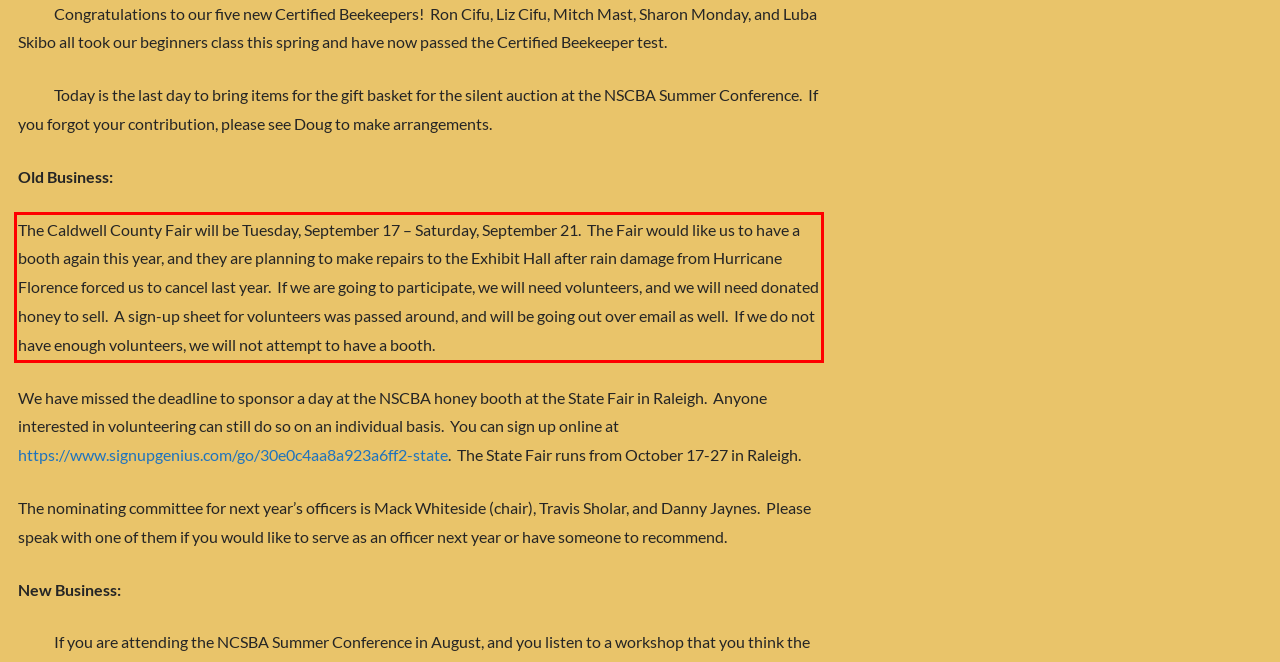Look at the screenshot of the webpage, locate the red rectangle bounding box, and generate the text content that it contains.

The Caldwell County Fair will be Tuesday, September 17 – Saturday, September 21. The Fair would like us to have a booth again this year, and they are planning to make repairs to the Exhibit Hall after rain damage from Hurricane Florence forced us to cancel last year. If we are going to participate, we will need volunteers, and we will need donated honey to sell. A sign-up sheet for volunteers was passed around, and will be going out over email as well. If we do not have enough volunteers, we will not attempt to have a booth.